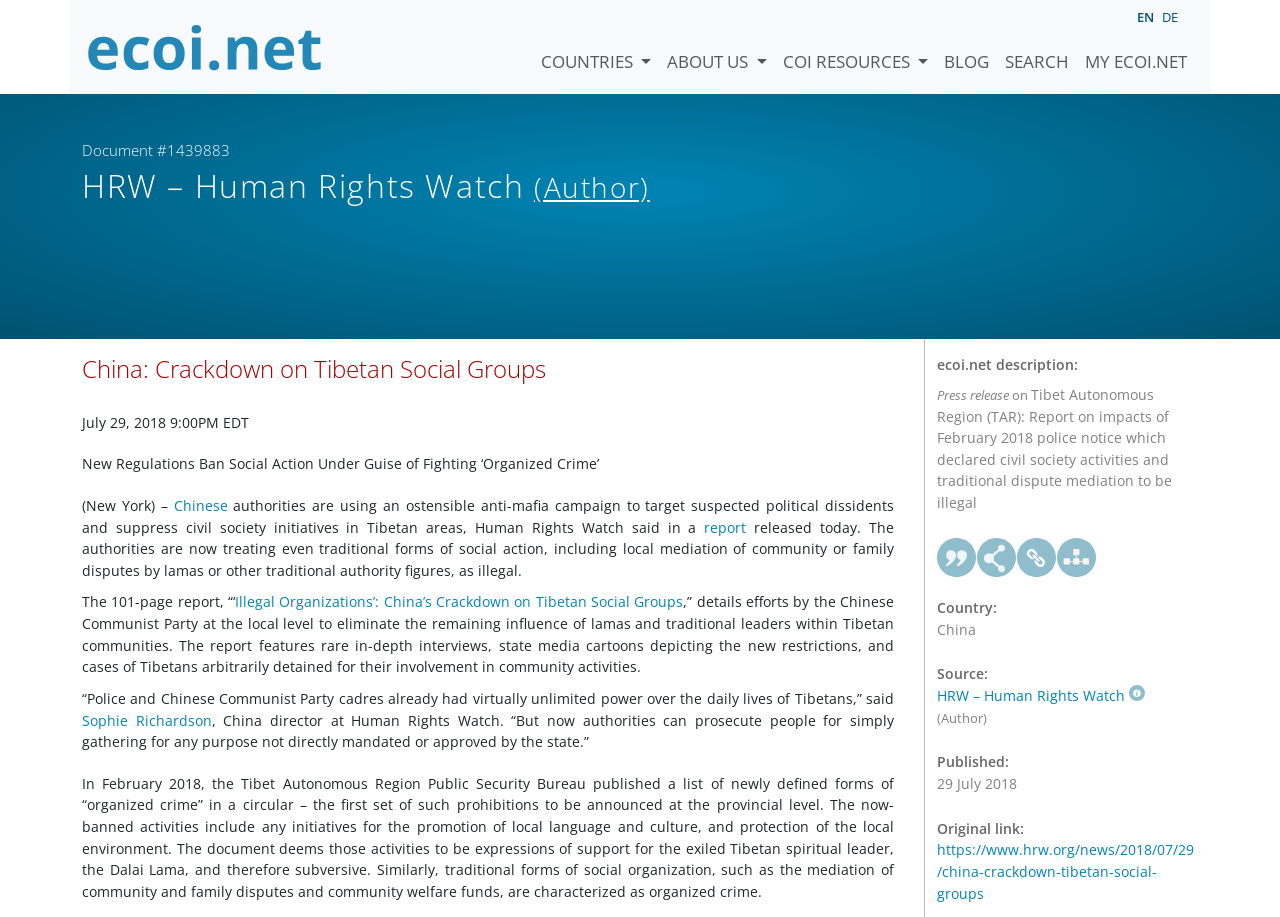Determine the bounding box for the described HTML element: "HRW – Human Rights Watch". Ensure the coordinates are four float numbers between 0 and 1 in the format [left, top, right, bottom].

[0.732, 0.748, 0.895, 0.769]